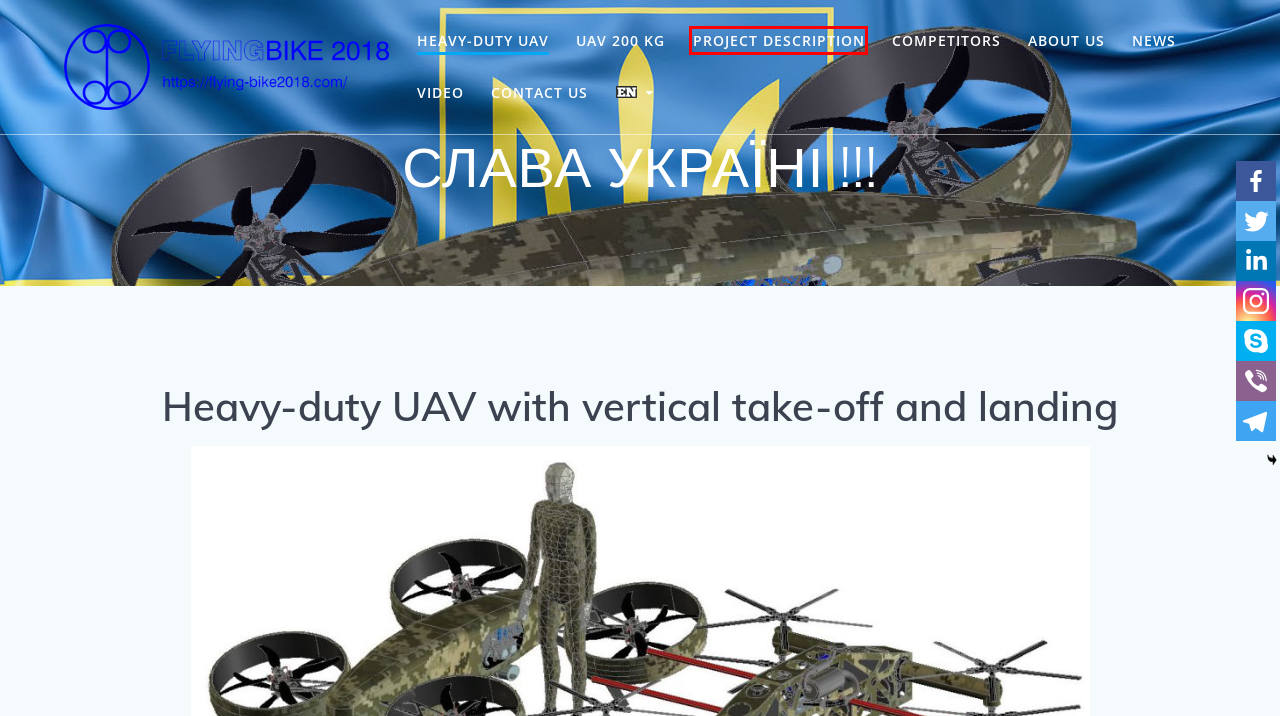You have a screenshot of a webpage with an element surrounded by a red bounding box. Choose the webpage description that best describes the new page after clicking the element inside the red bounding box. Here are the candidates:
A. PROJECT DESCRIPTION - FlyingBike
B. ABOUT US - Creators of real hoverbike - The official website of "FlyingBike"
C. Jmil-90 - FlyingBike
D. Ask us if you want to make a hoverbike - "FlyingBike" project official website
E. VIDEO - FlyingBike
F. COMPETITORS - FlyingBike
G. Mesmerize: it's time to craft magnetic WordPress websites
H. Development of the flying motorcycle hoverbike

A